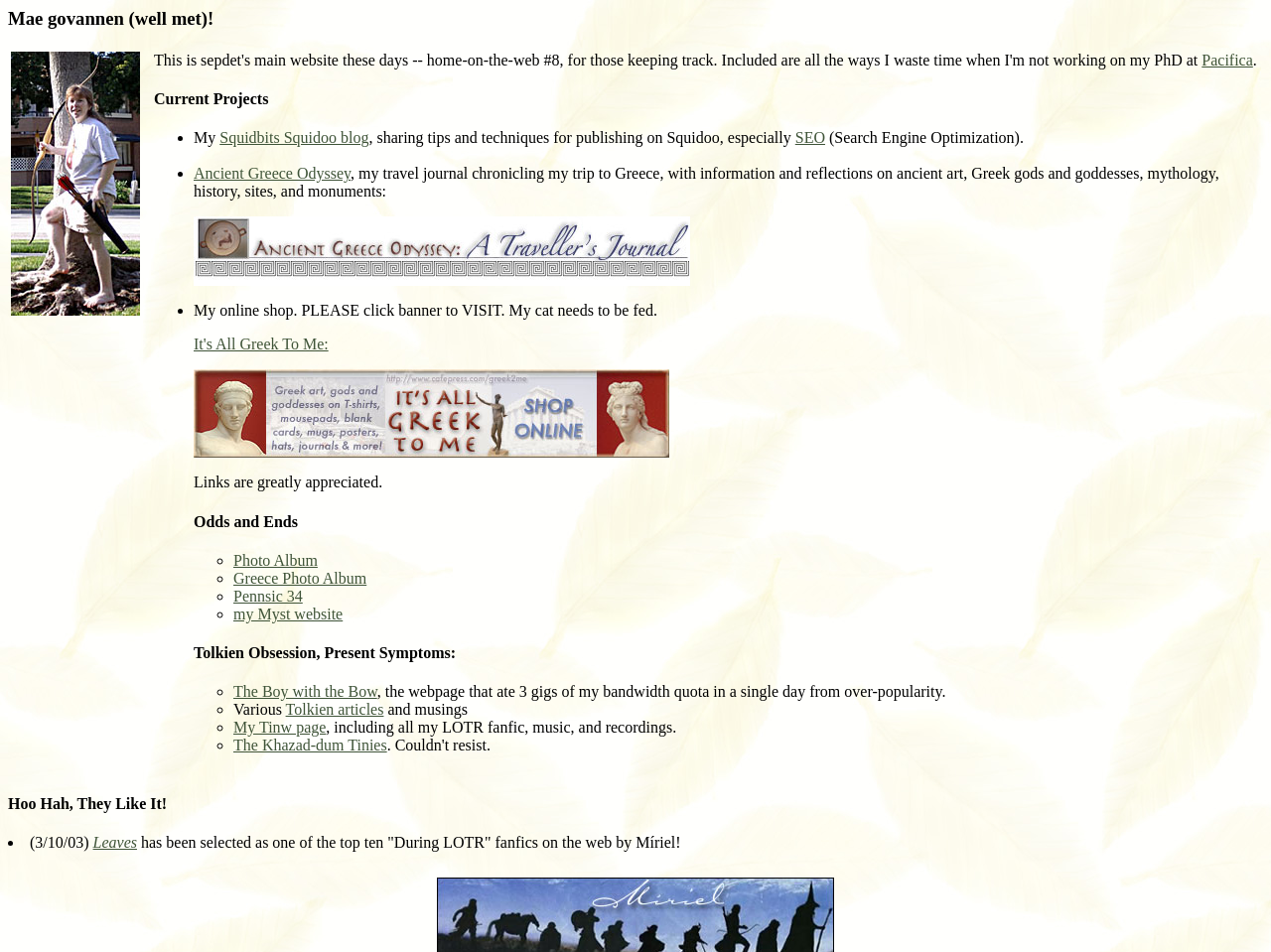Please answer the following question using a single word or phrase: 
What is the name of the travel journal?

Ancient Greece Odyssey